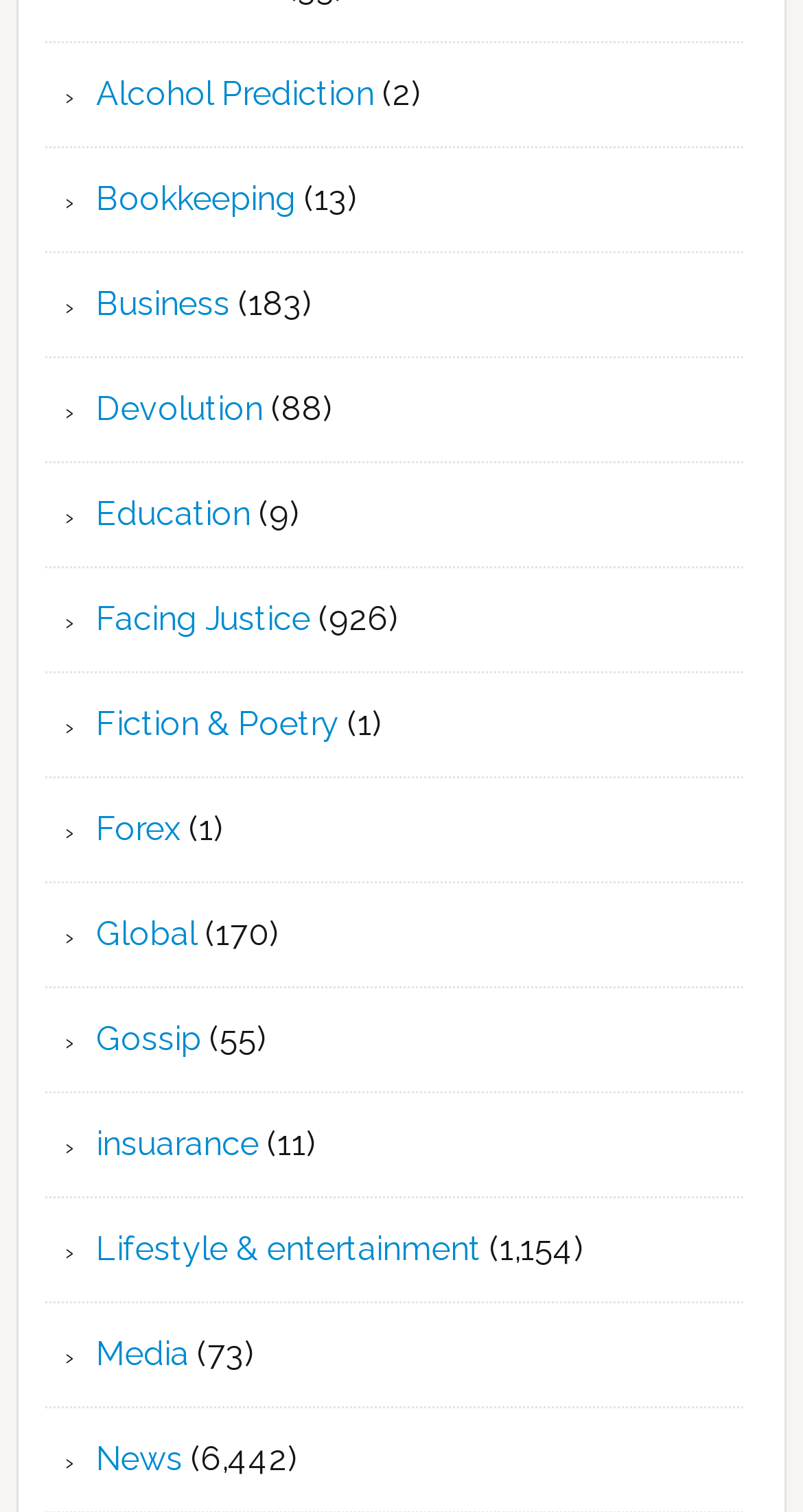Are there any categories related to finance?
Based on the image, provide a one-word or brief-phrase response.

Yes